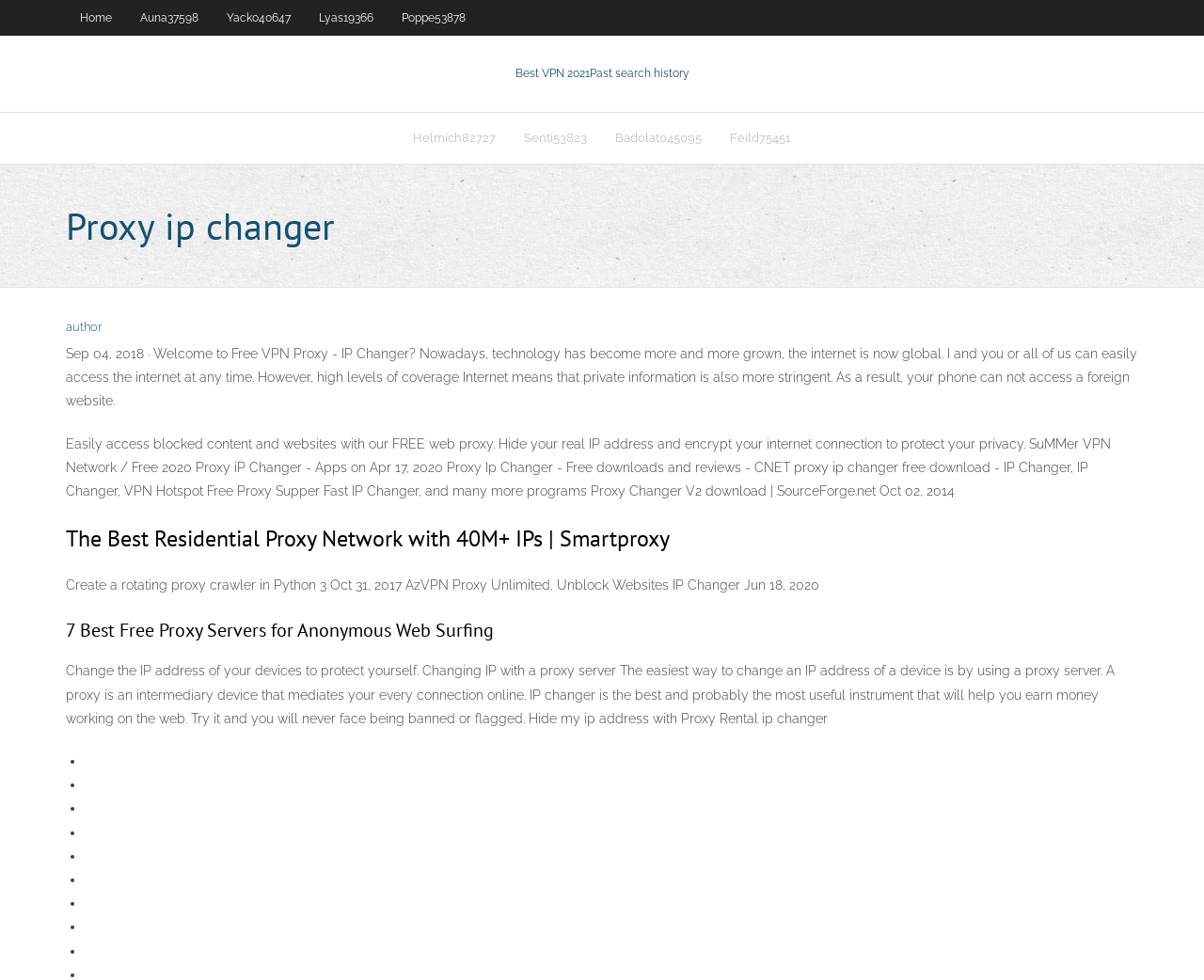Can you pinpoint the bounding box coordinates for the clickable element required for this instruction: "Read about Proxy ip changer"? The coordinates should be four float numbers between 0 and 1, i.e., [left, top, right, bottom].

[0.055, 0.201, 0.945, 0.259]